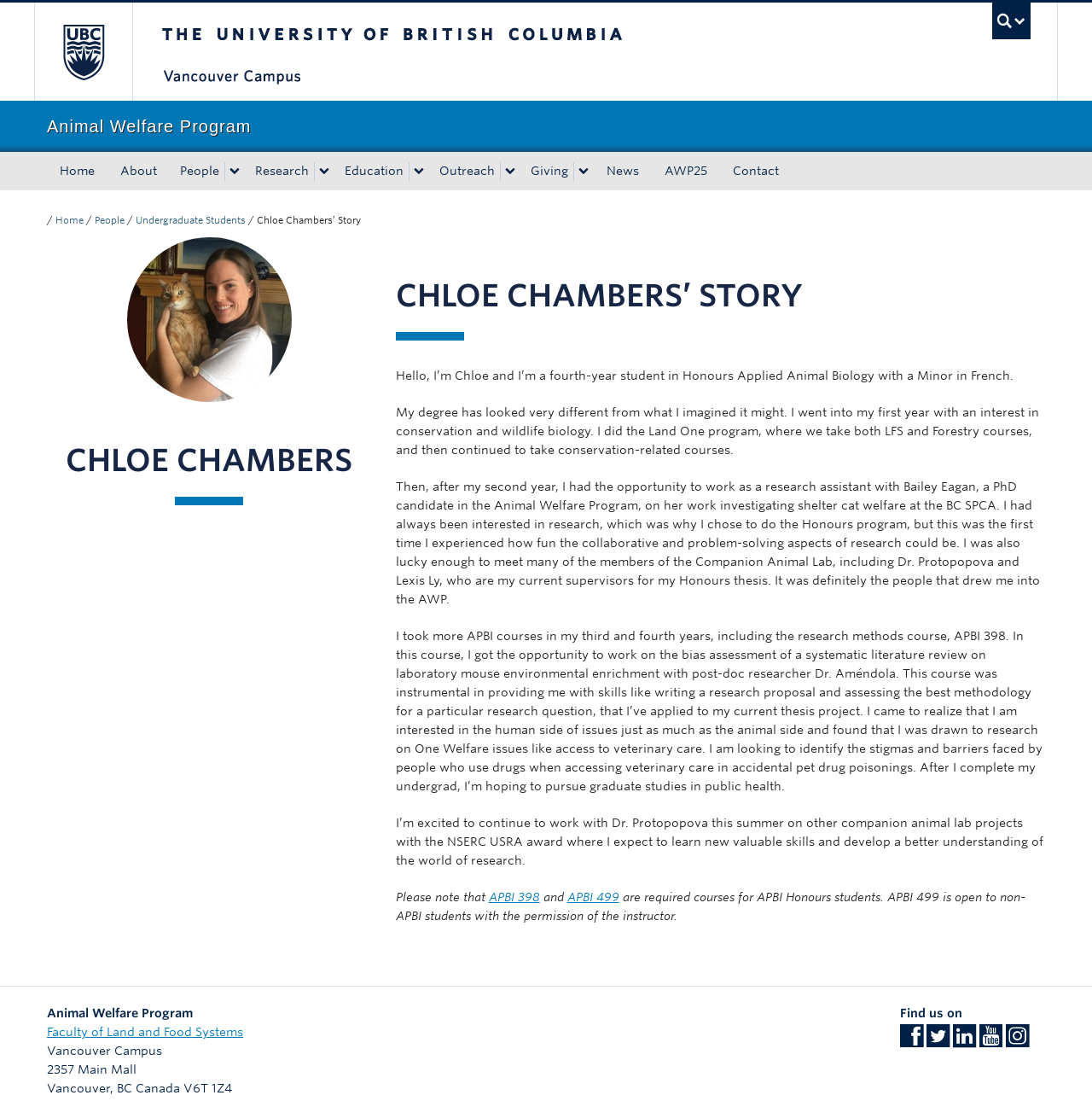Can you look at the image and give a comprehensive answer to the question:
What is the name of the university?

The name of the university is mentioned in the links 'The University of British Columbia' at the top of the page.